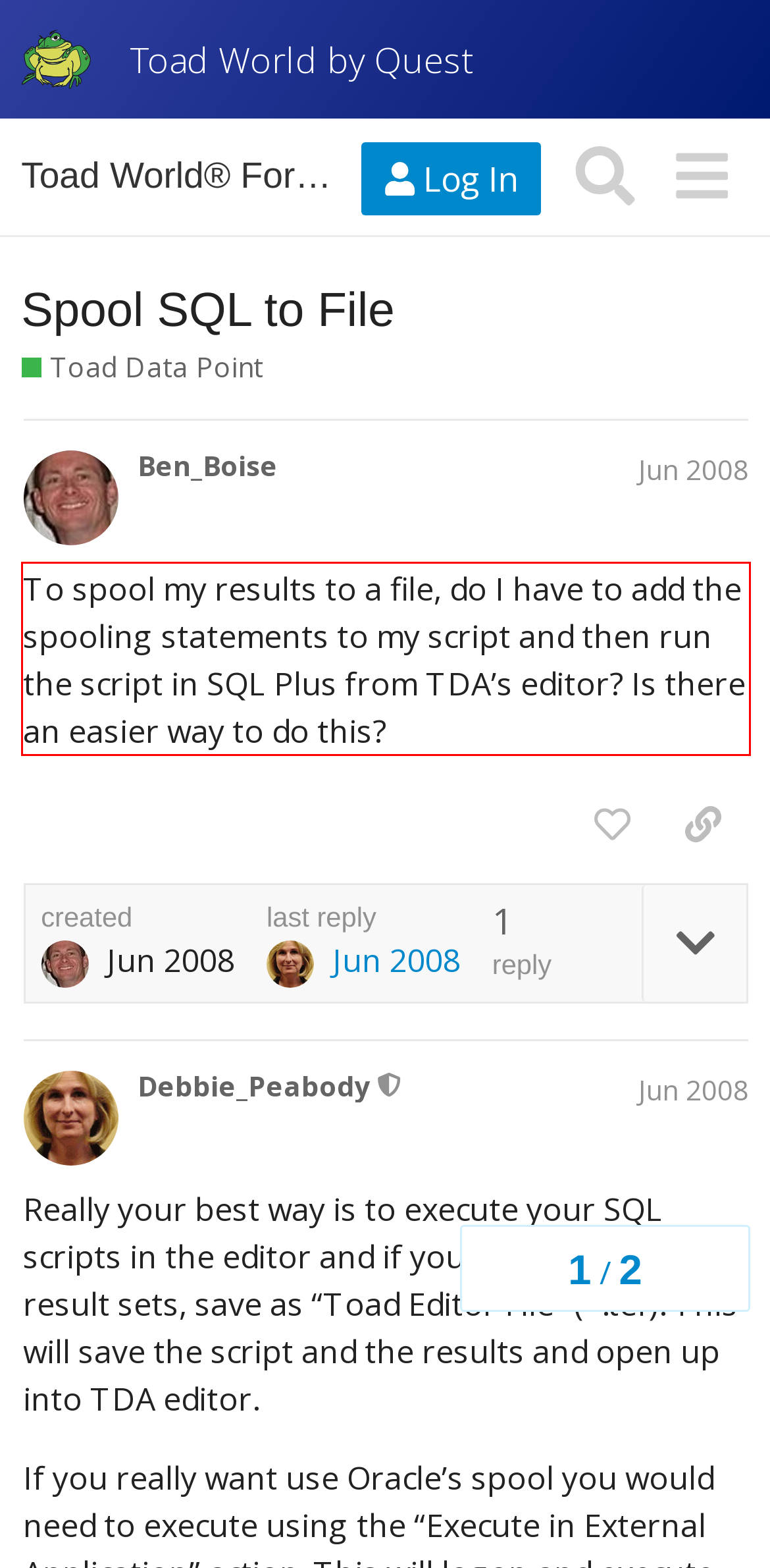Observe the screenshot of the webpage, locate the red bounding box, and extract the text content within it.

To spool my results to a file, do I have to add the spooling statements to my script and then run the script in SQL Plus from TDA’s editor? Is there an easier way to do this?